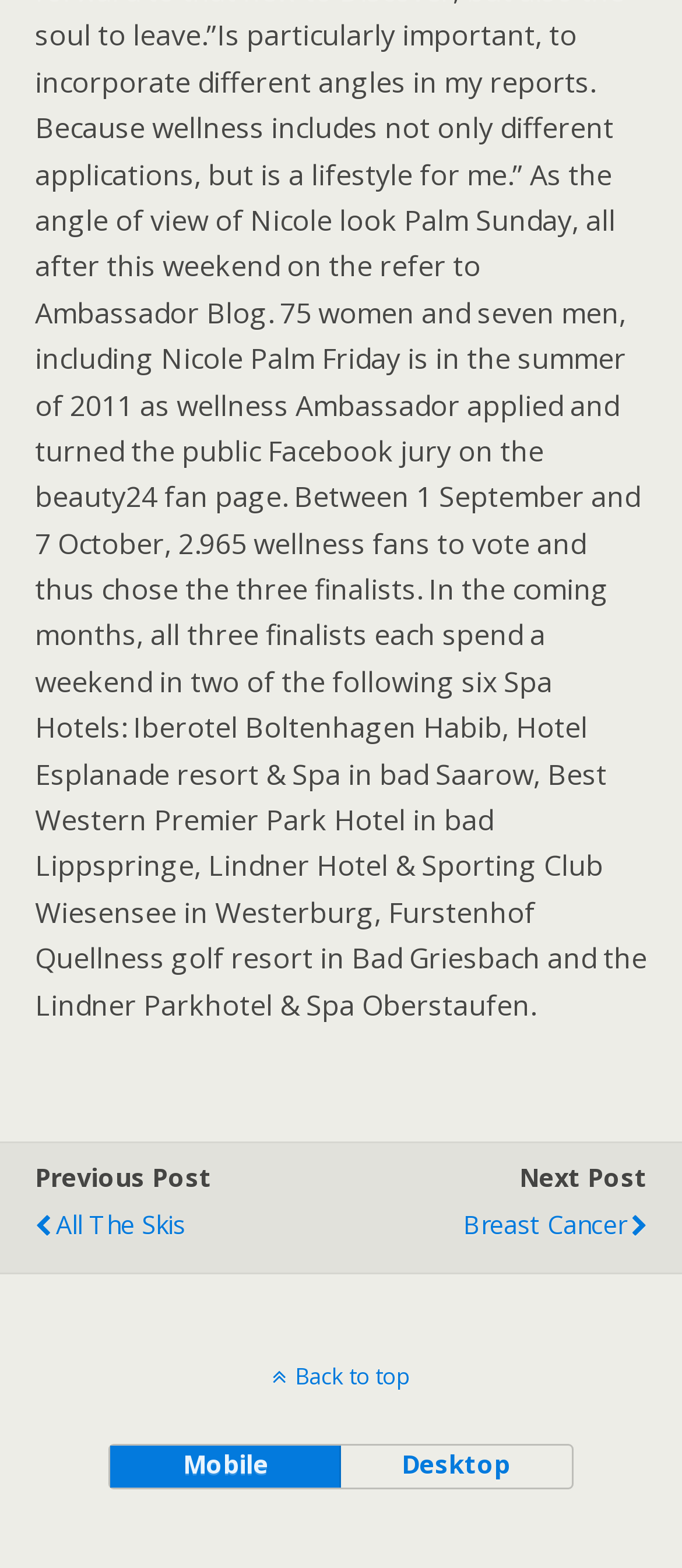What is the next post?
From the image, respond using a single word or phrase.

Breast Cancer